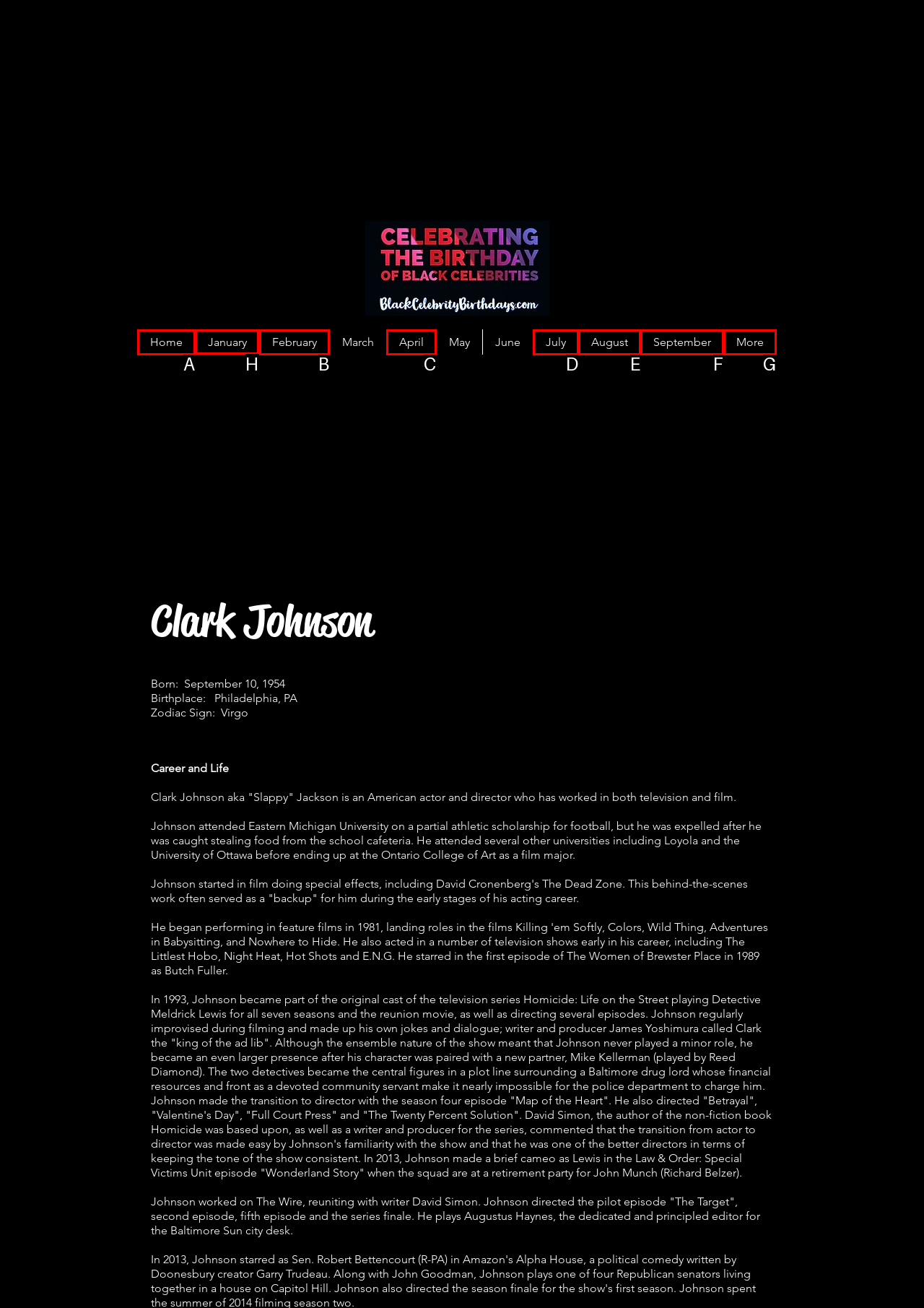Determine which letter corresponds to the UI element to click for this task: Click the 'January' link
Respond with the letter from the available options.

H